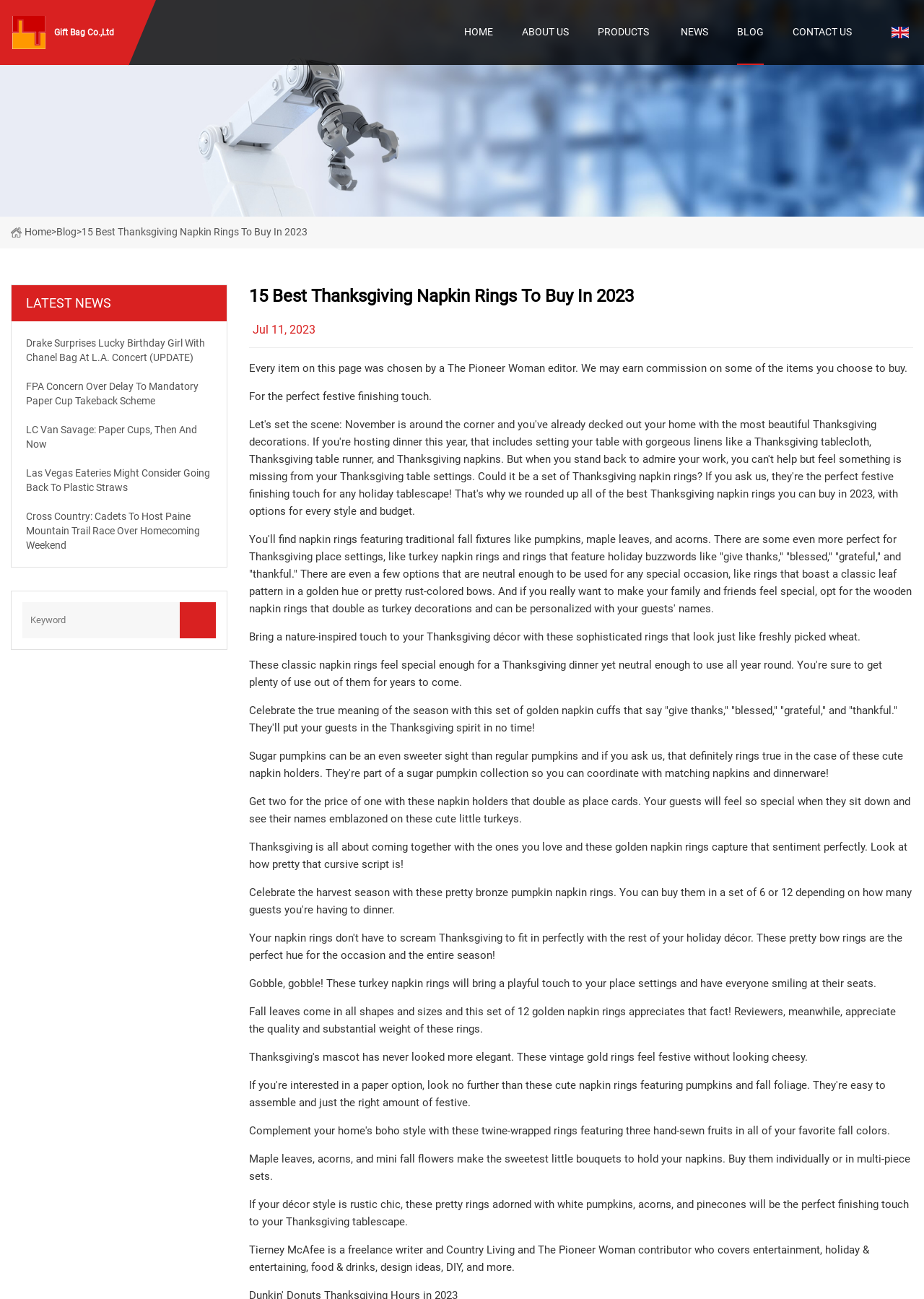What is the main topic of this webpage?
Answer the question with a single word or phrase derived from the image.

Thanksgiving napkin rings